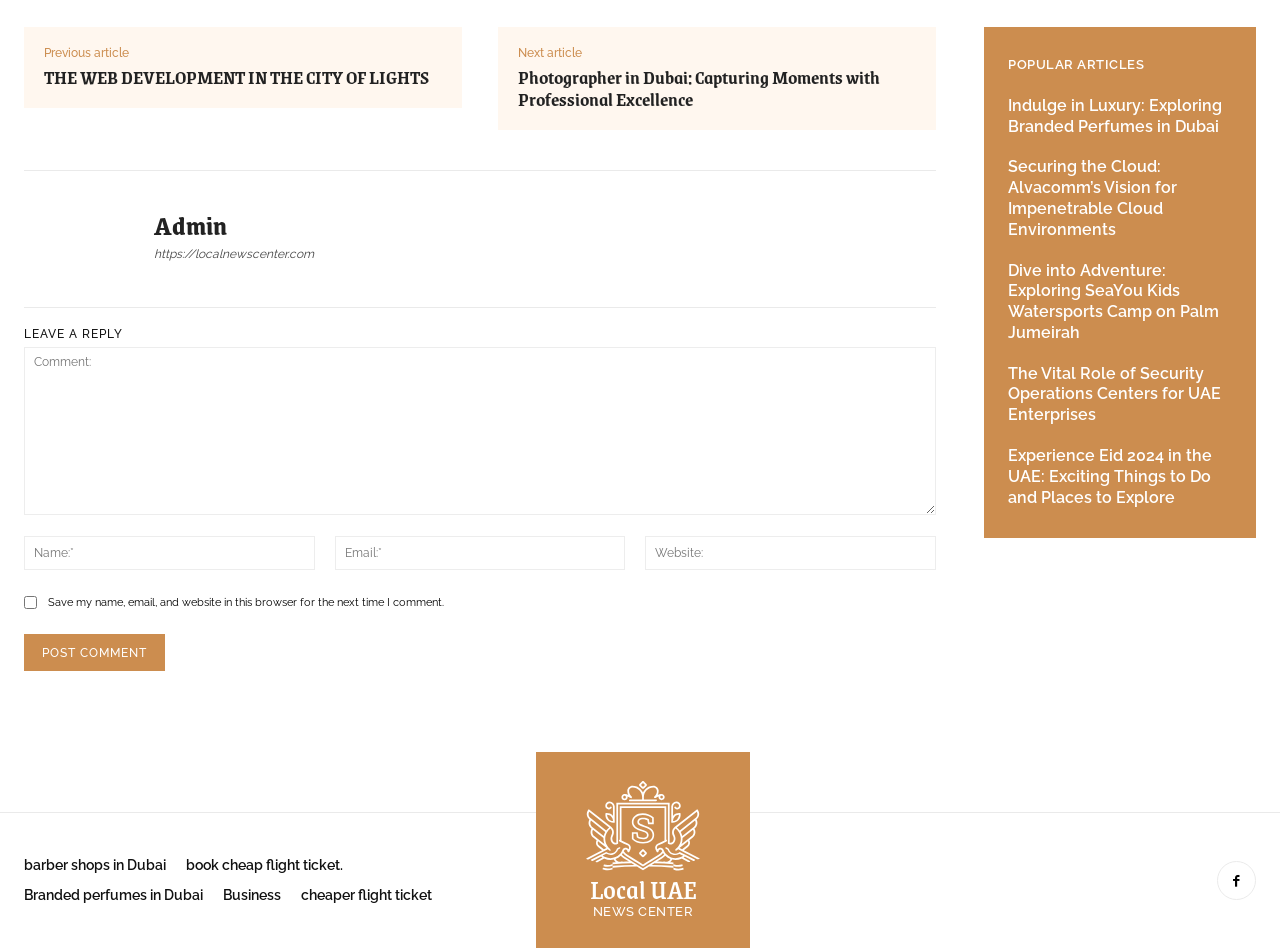Determine the bounding box for the UI element that matches this description: "Local UAENews Center".

[0.452, 0.82, 0.553, 0.968]